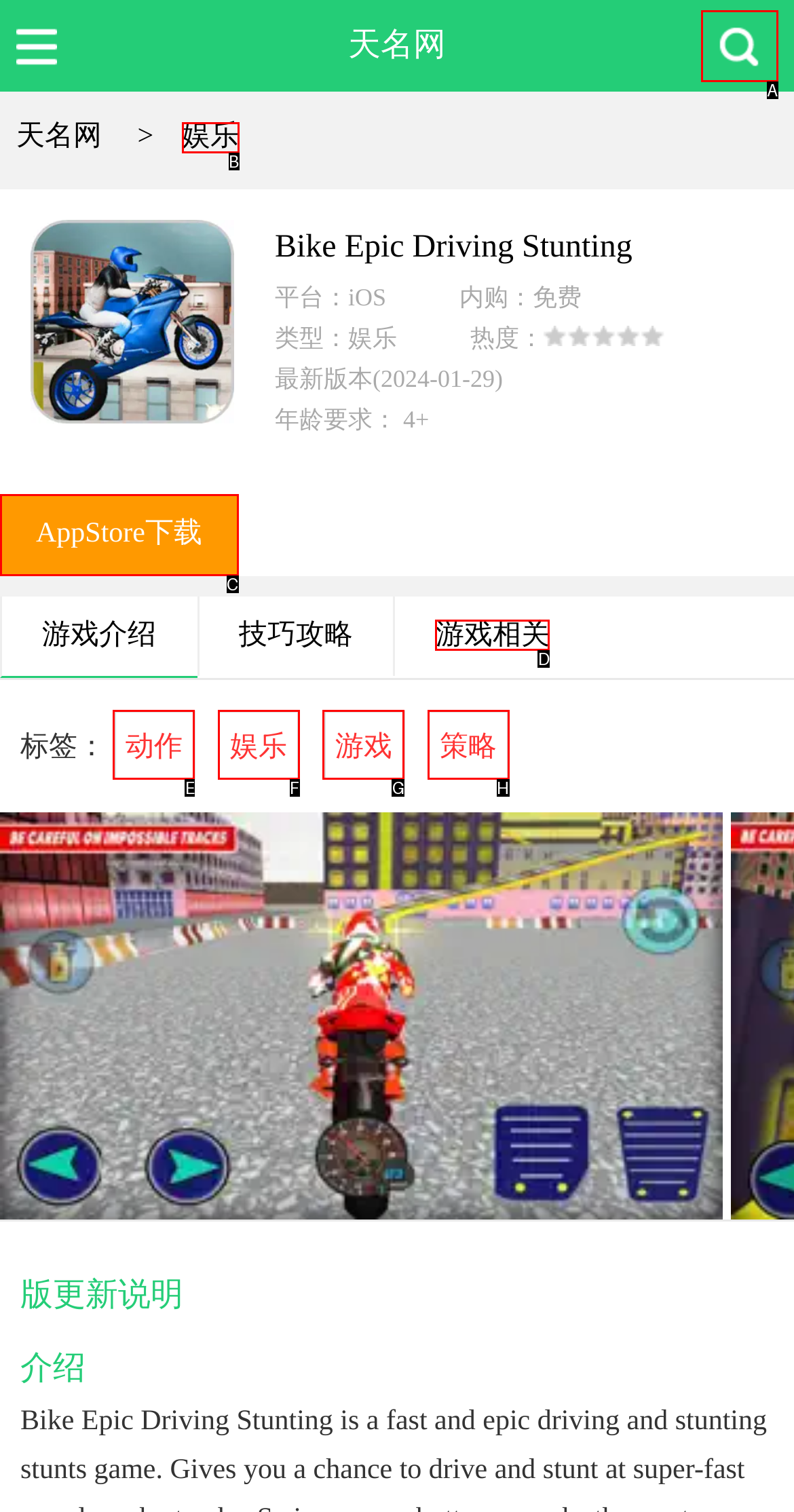Choose the letter that corresponds to the correct button to accomplish the task: Explore Education
Reply with the letter of the correct selection only.

None